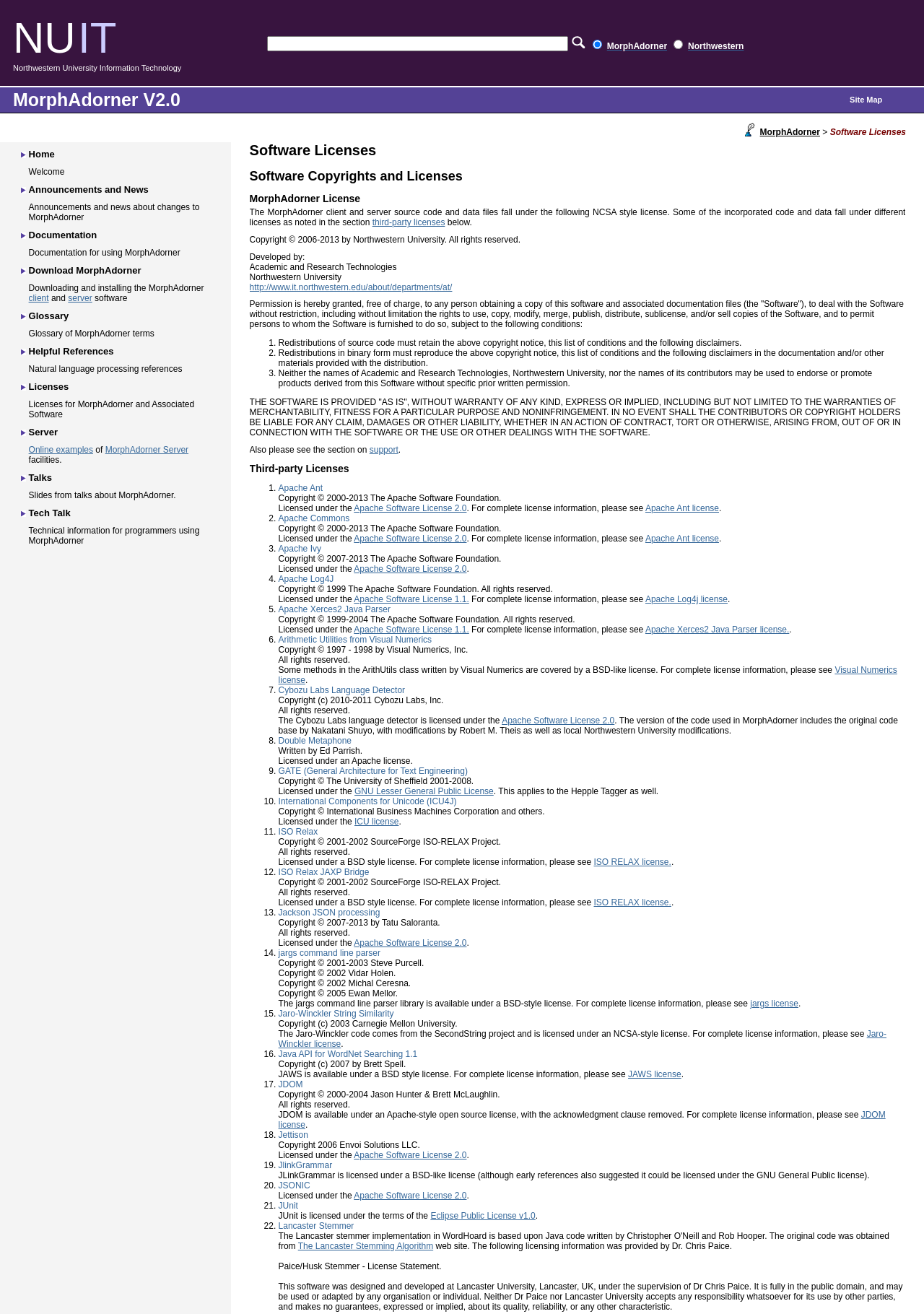Find the bounding box coordinates of the element to click in order to complete the given instruction: "Search MorphAdorner."

[0.287, 0.026, 0.807, 0.04]